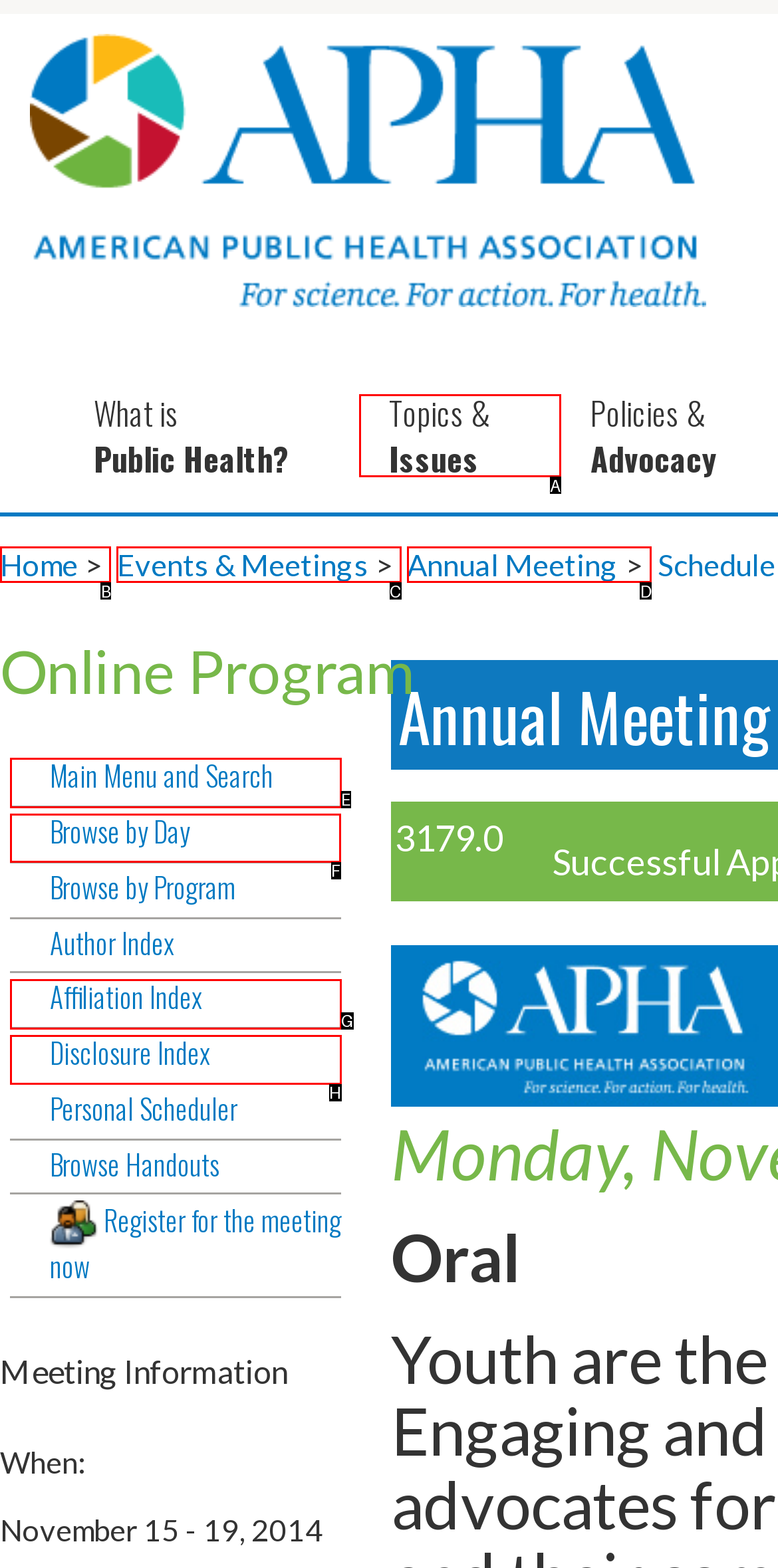Which lettered option should I select to achieve the task: Browse by Day according to the highlighted elements in the screenshot?

F